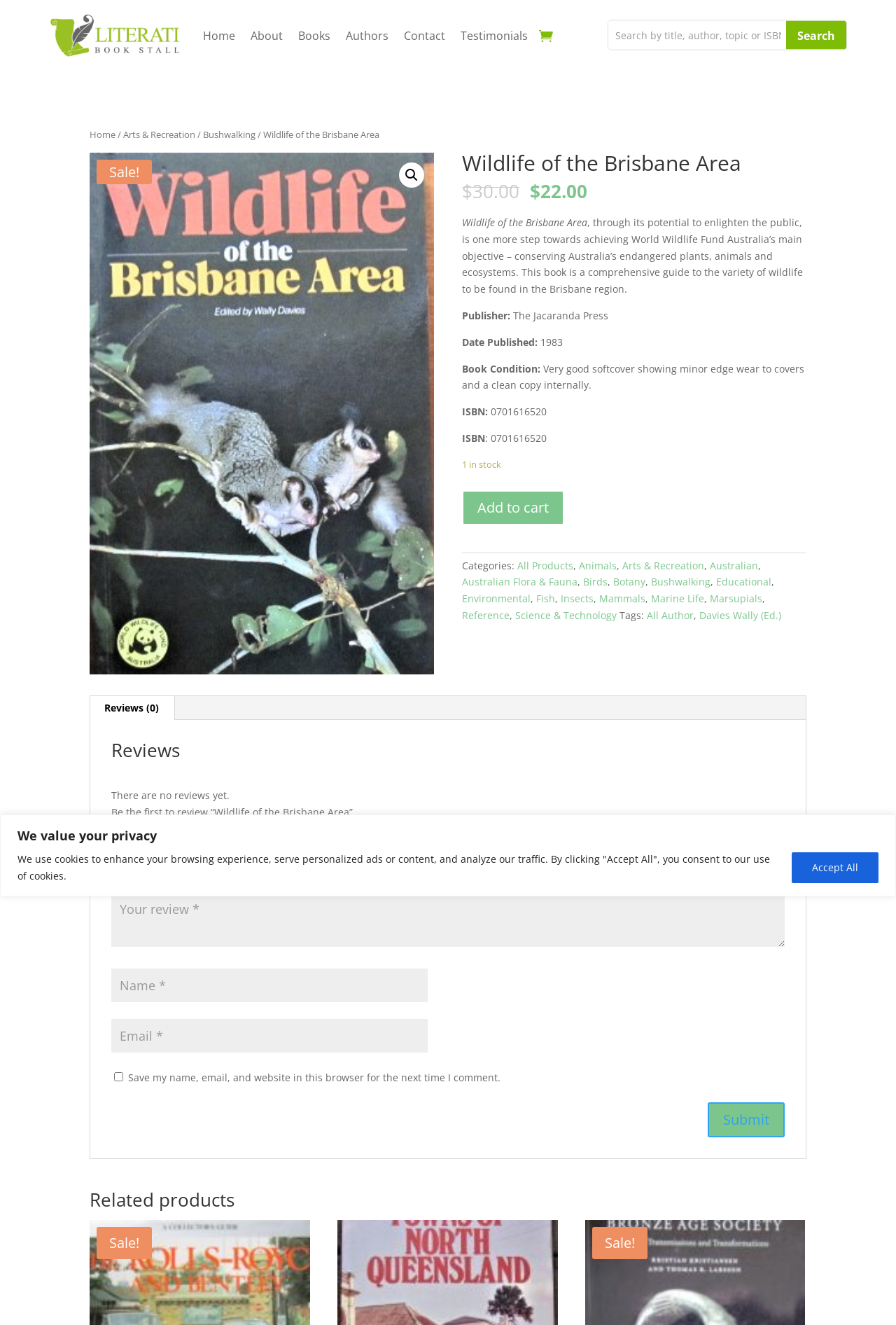Could you find the bounding box coordinates of the clickable area to complete this instruction: "Go to the 'Home' page"?

[0.227, 0.004, 0.262, 0.05]